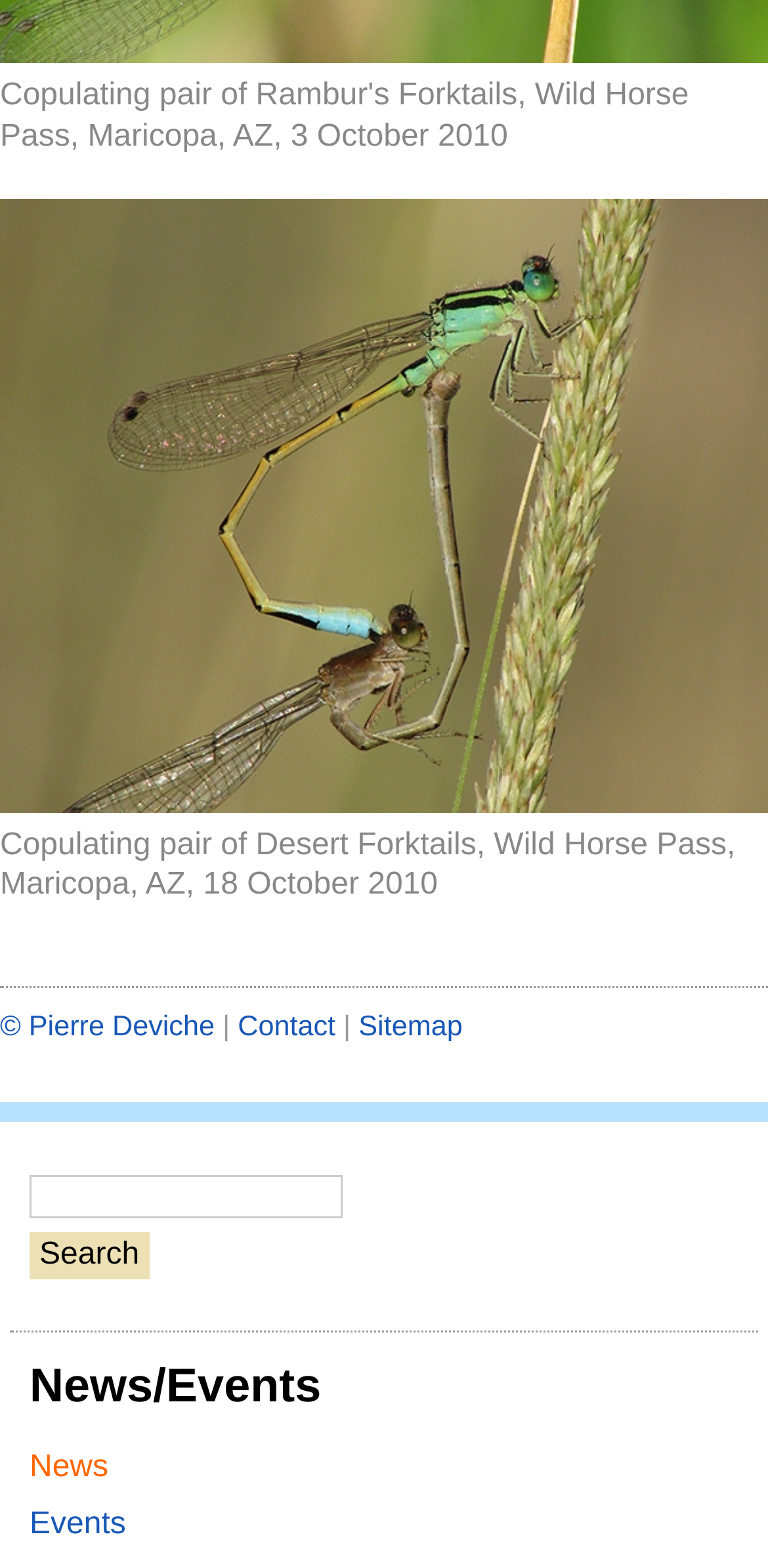Please determine the bounding box coordinates, formatted as (top-left x, top-left y, bottom-right x, bottom-right y), with all values as floating point numbers between 0 and 1. Identify the bounding box of the region described as: name="op" value="Search"

[0.038, 0.786, 0.194, 0.816]